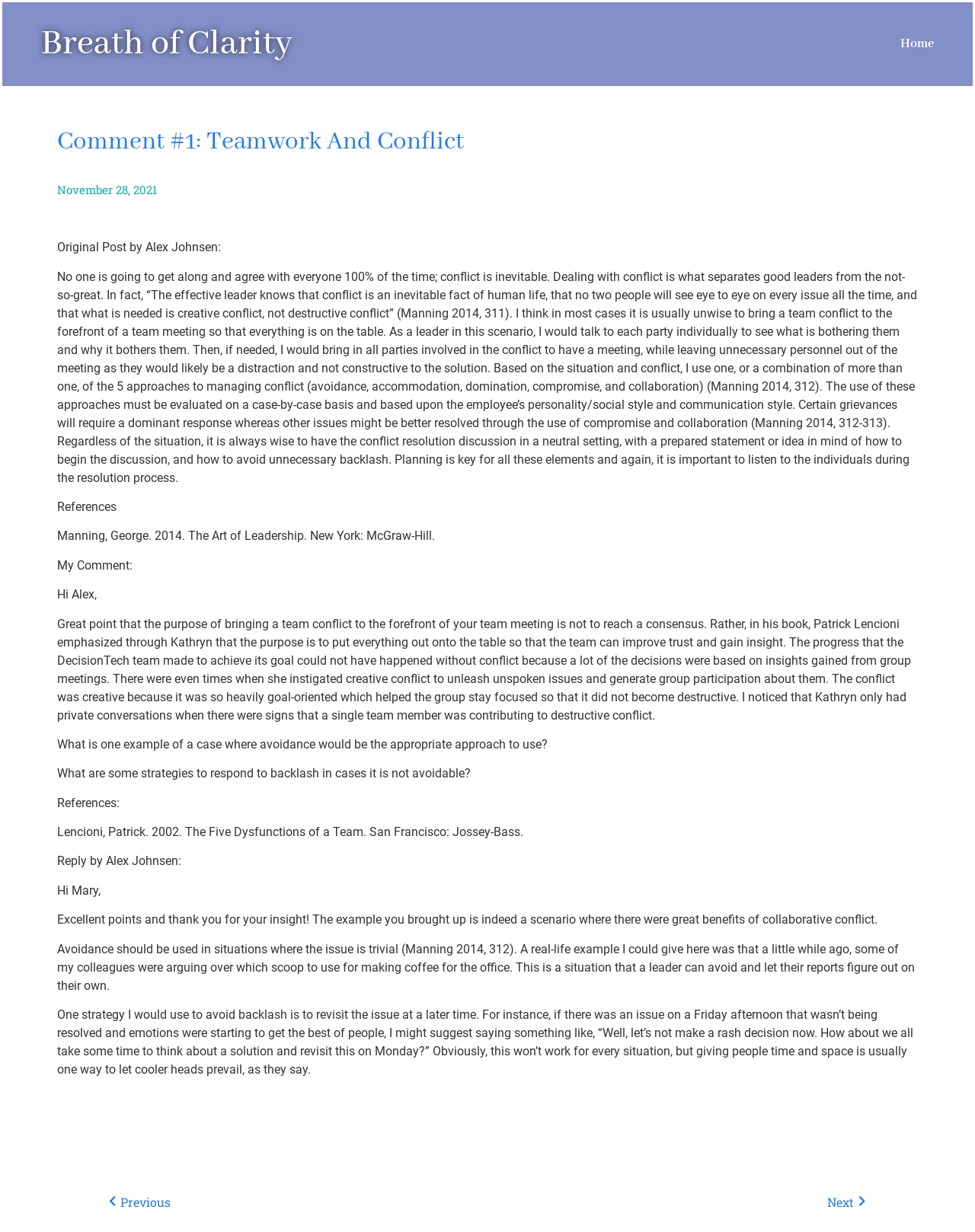What is one strategy to respond to backlash in conflict resolution?
Look at the image and answer the question using a single word or phrase.

Revisiting the issue at a later time